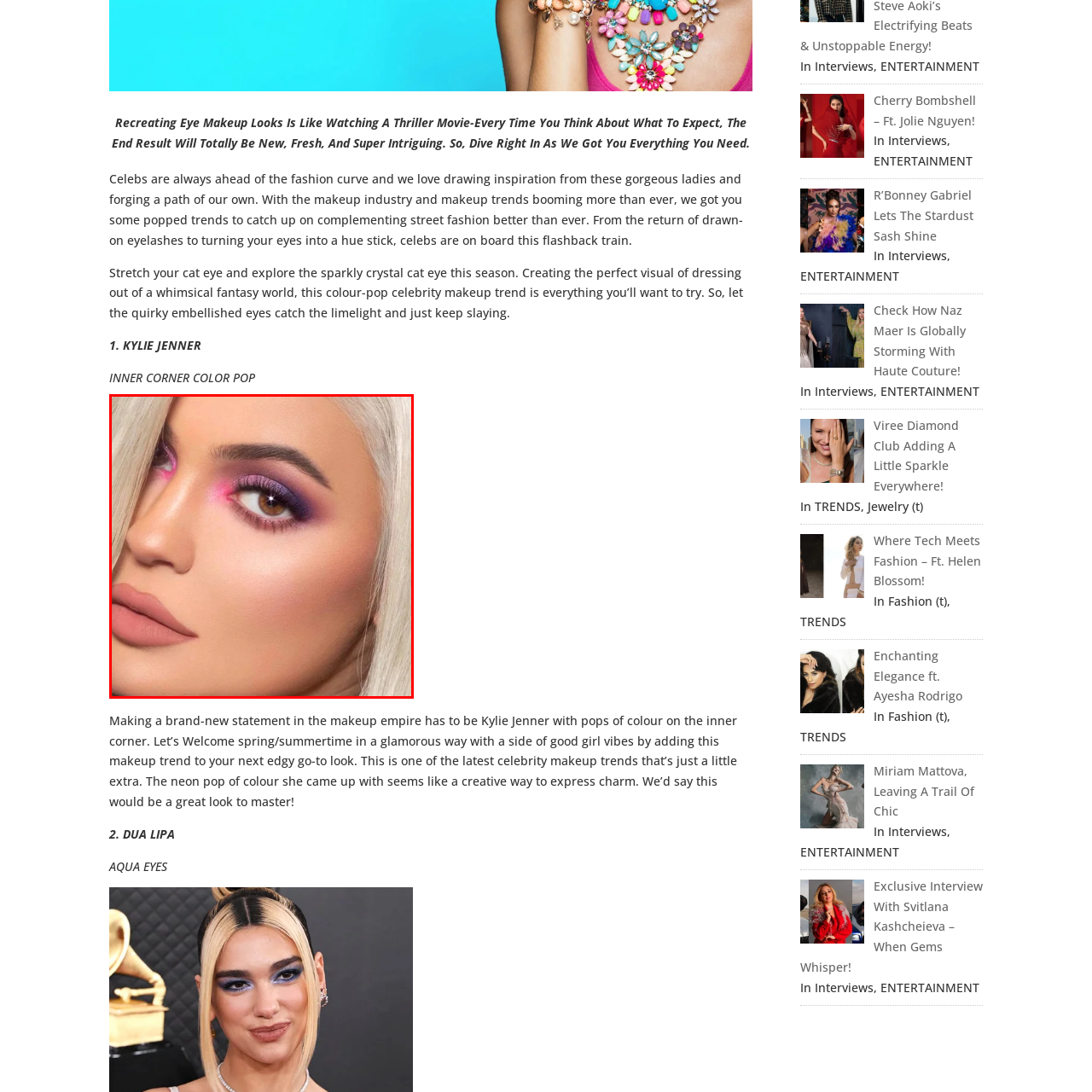What is the overall aesthetic of this makeup trend?
Review the image highlighted by the red bounding box and respond with a brief answer in one word or phrase.

Edgy